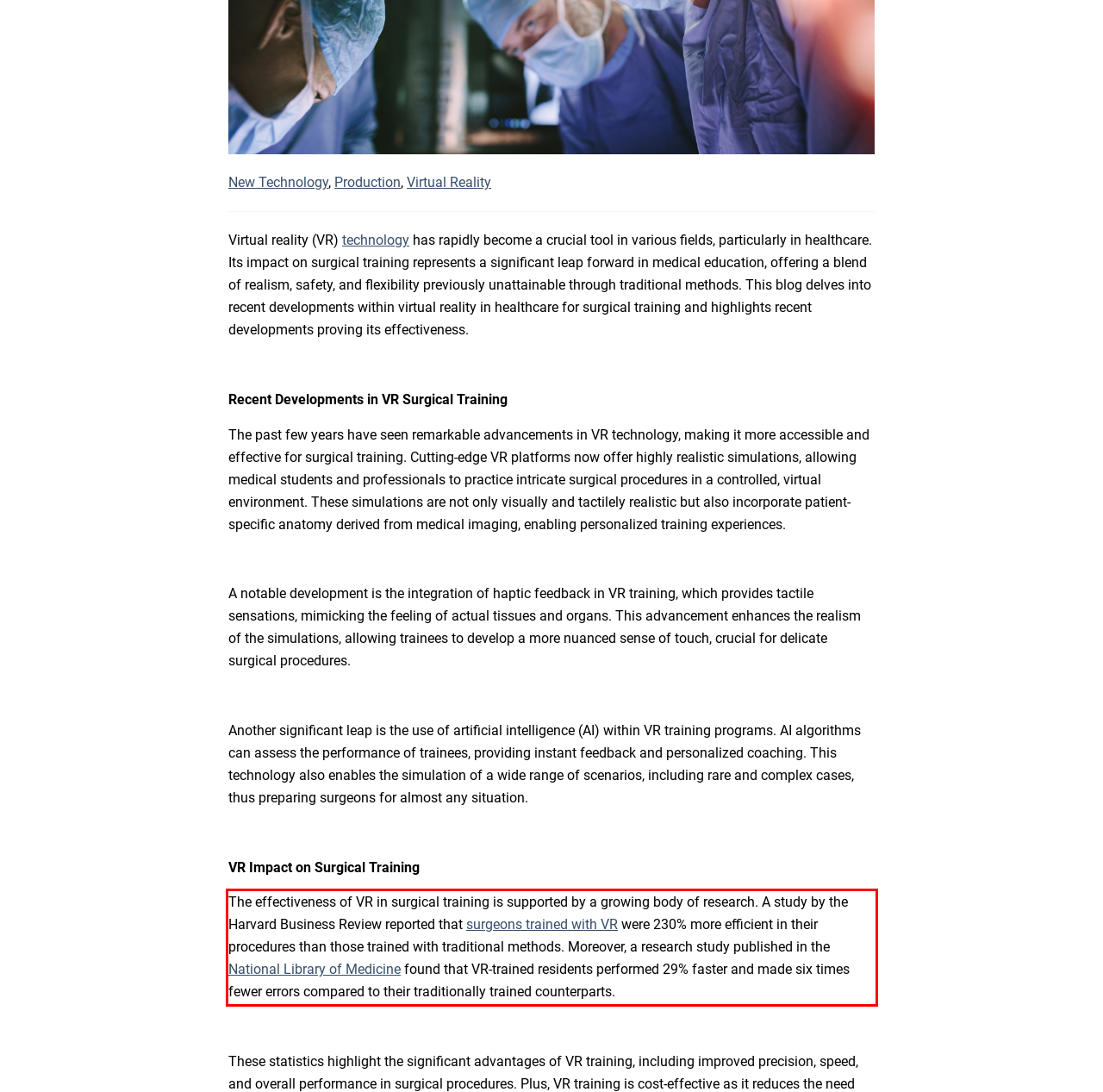You are provided with a screenshot of a webpage that includes a UI element enclosed in a red rectangle. Extract the text content inside this red rectangle.

The effectiveness of VR in surgical training is supported by a growing body of research. A study by the Harvard Business Review reported that surgeons trained with VR were 230% more efficient in their procedures than those trained with traditional methods. Moreover, a research study published in the National Library of Medicine found that VR-trained residents performed 29% faster and made six times fewer errors compared to their traditionally trained counterparts.